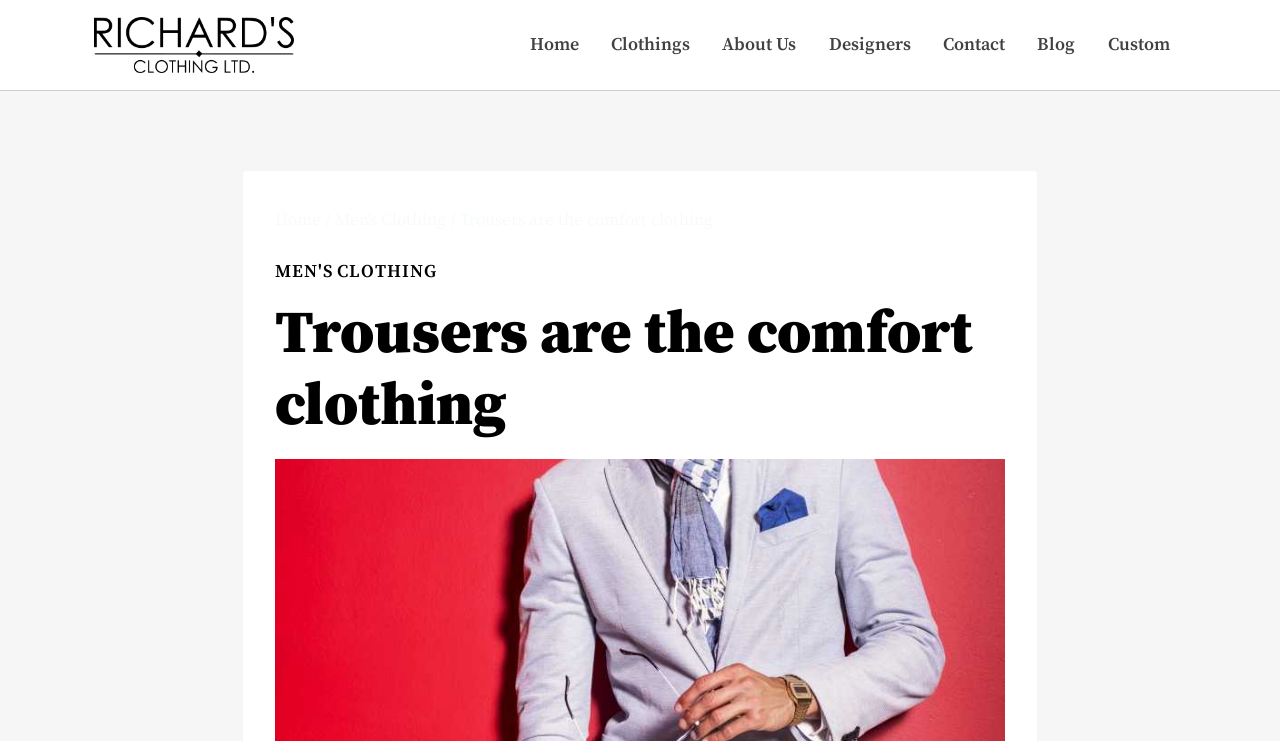Locate the bounding box coordinates of the clickable area to execute the instruction: "visit designers page". Provide the coordinates as four float numbers between 0 and 1, represented as [left, top, right, bottom].

[0.635, 0.044, 0.724, 0.078]